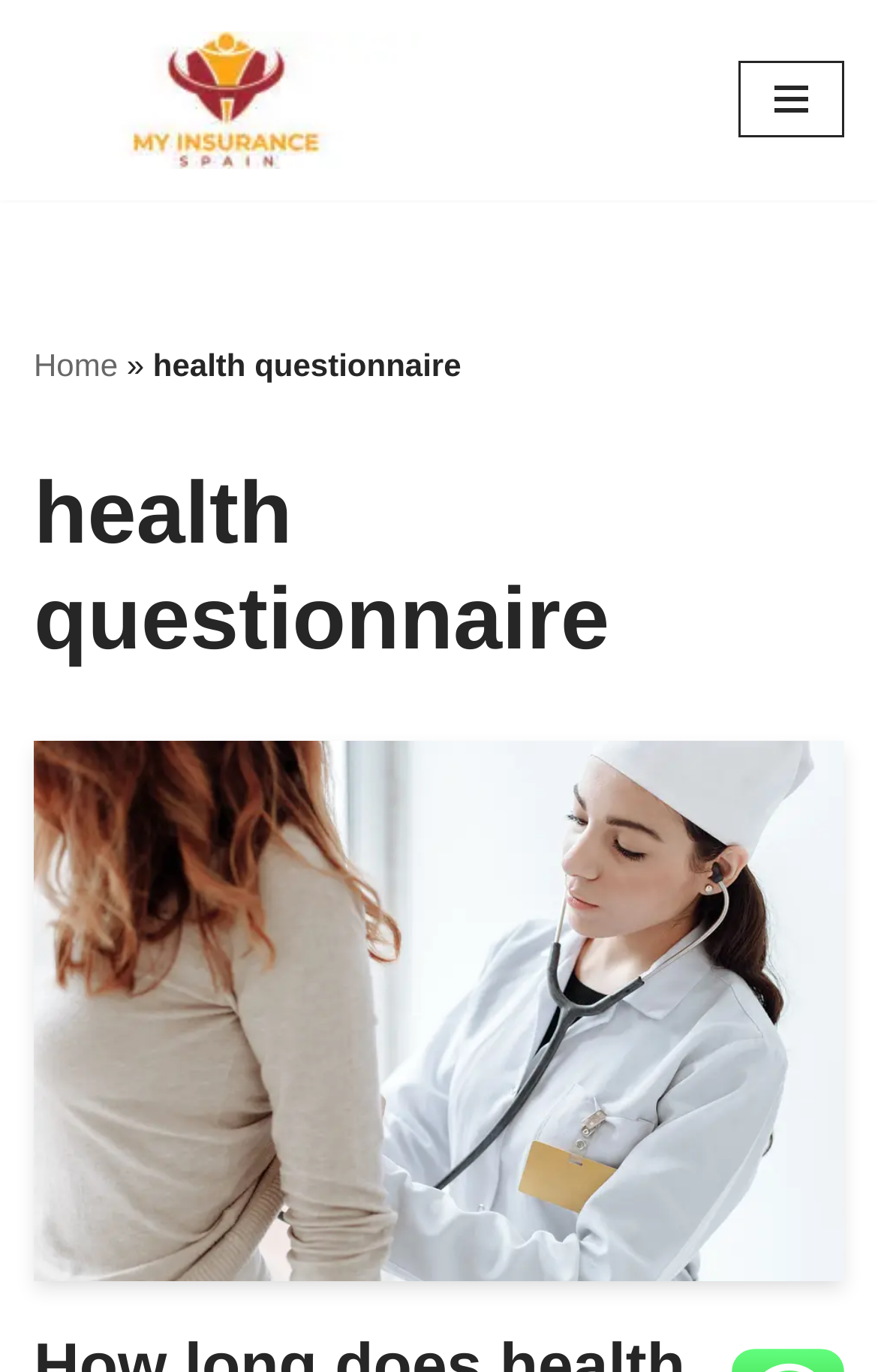Use a single word or phrase to answer the question: 
Is the navigation menu expanded?

False